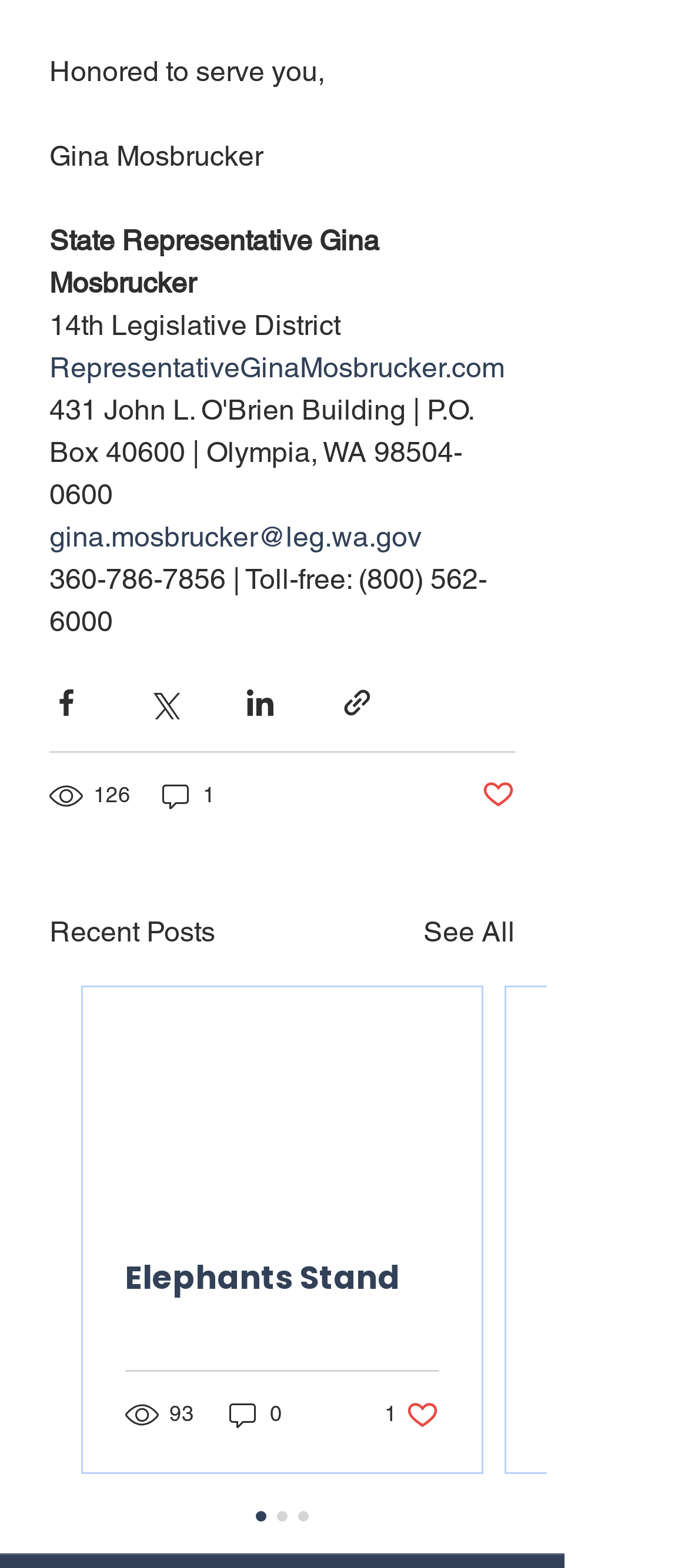What is the name of the state representative?
Please give a detailed answer to the question using the information shown in the image.

The name of the state representative can be found in the static text element 'State Representative Gina Mosbrucker' at the top of the webpage.